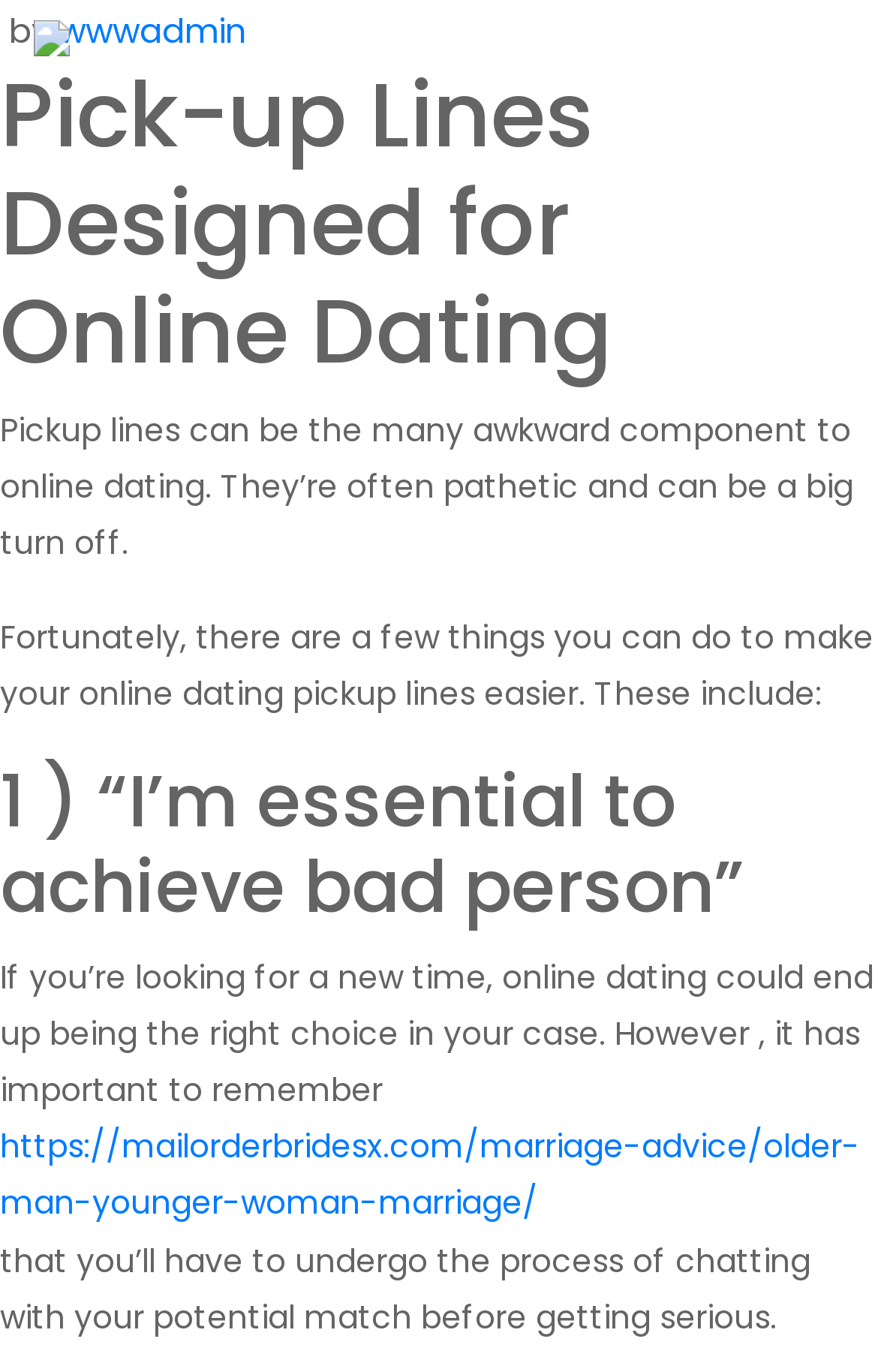How many tips are provided for online dating pickup lines?
Please look at the screenshot and answer using one word or phrase.

At least one